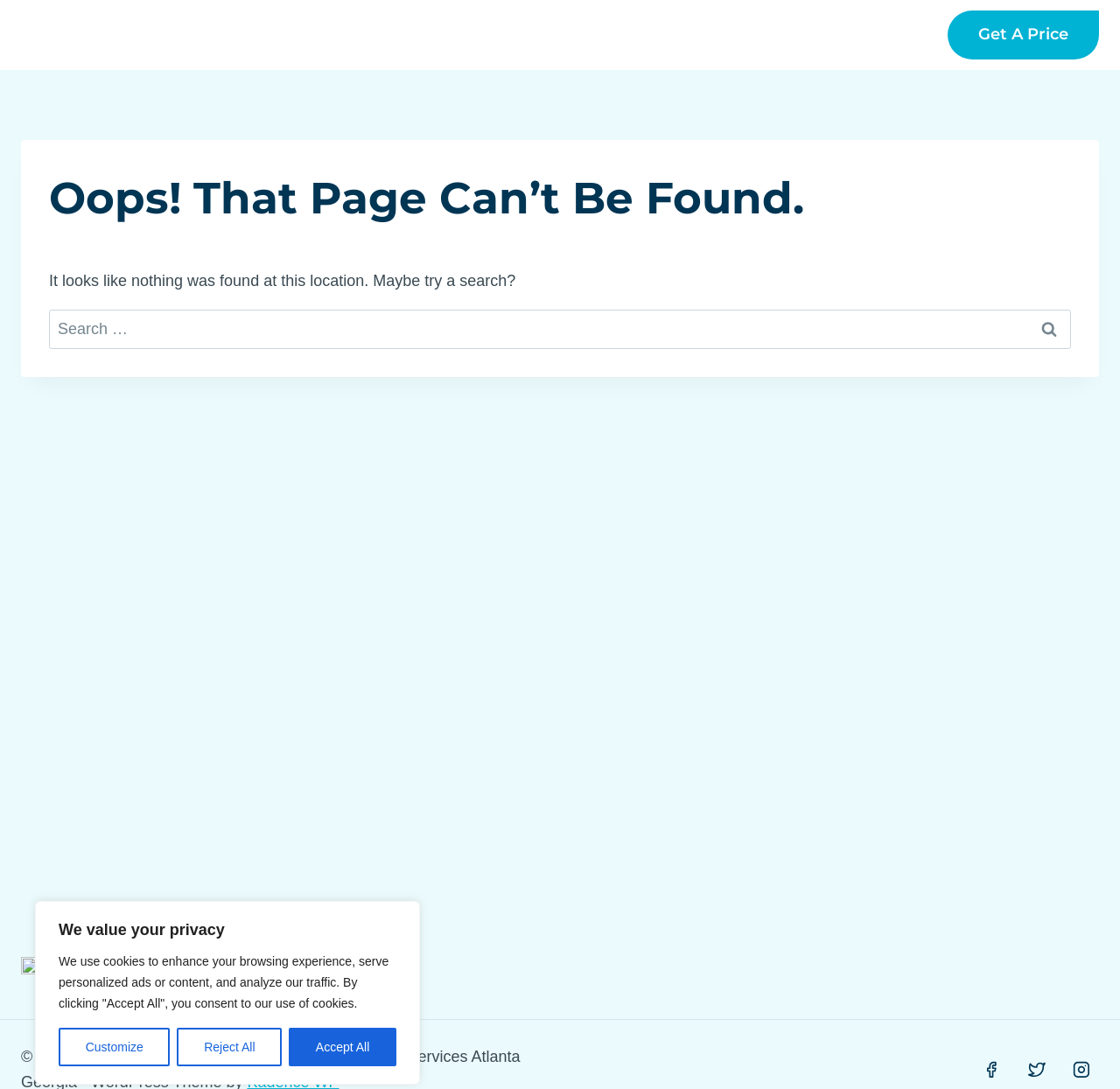Locate the bounding box coordinates of the clickable area needed to fulfill the instruction: "Visit Facebook".

[0.87, 0.967, 0.901, 0.998]